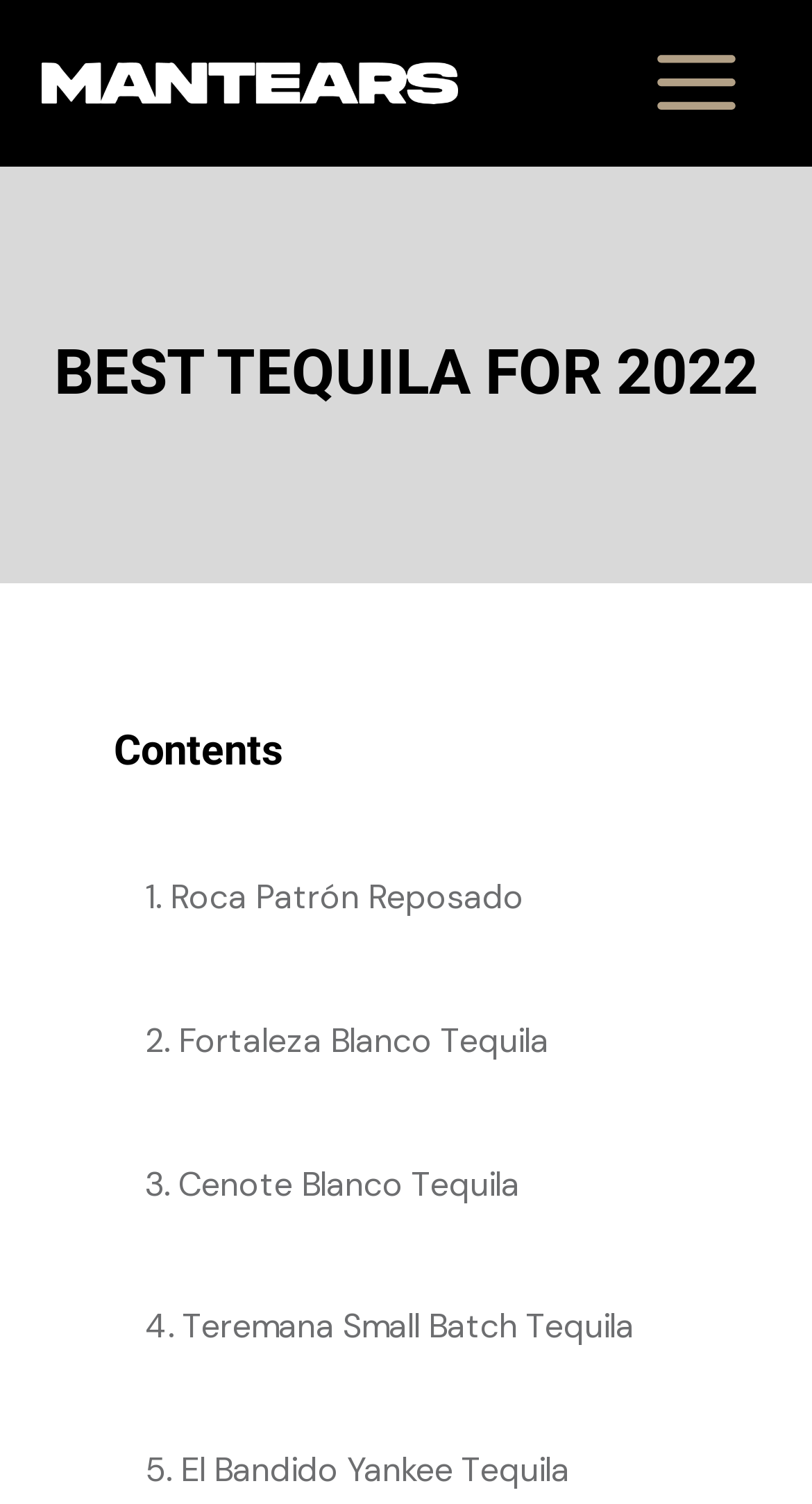Predict the bounding box of the UI element that fits this description: "Fortaleza Blanco Tequila".

[0.14, 0.651, 0.86, 0.733]